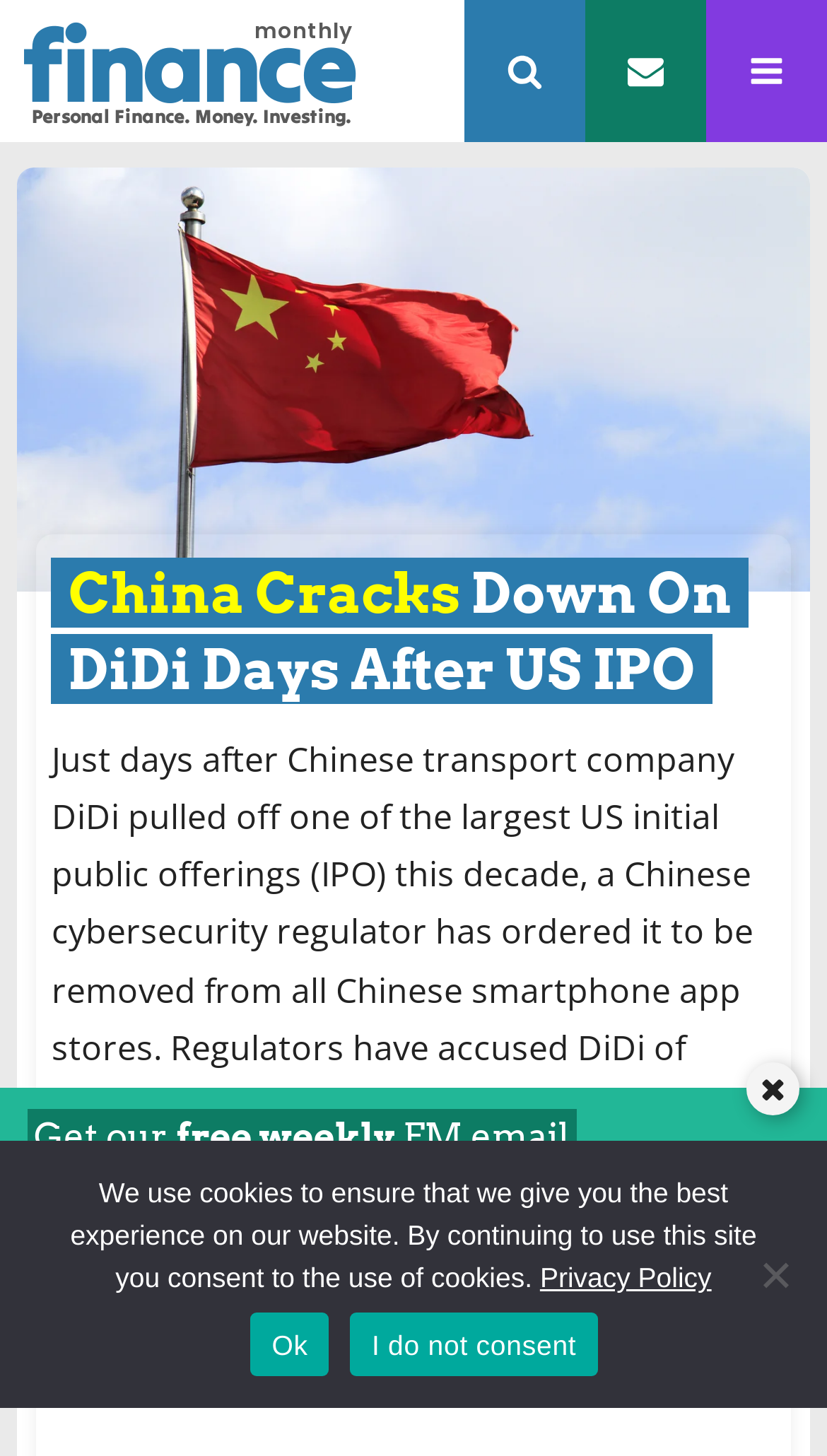Use a single word or phrase to answer the question:
What can I subscribe to?

Free weekly FM email